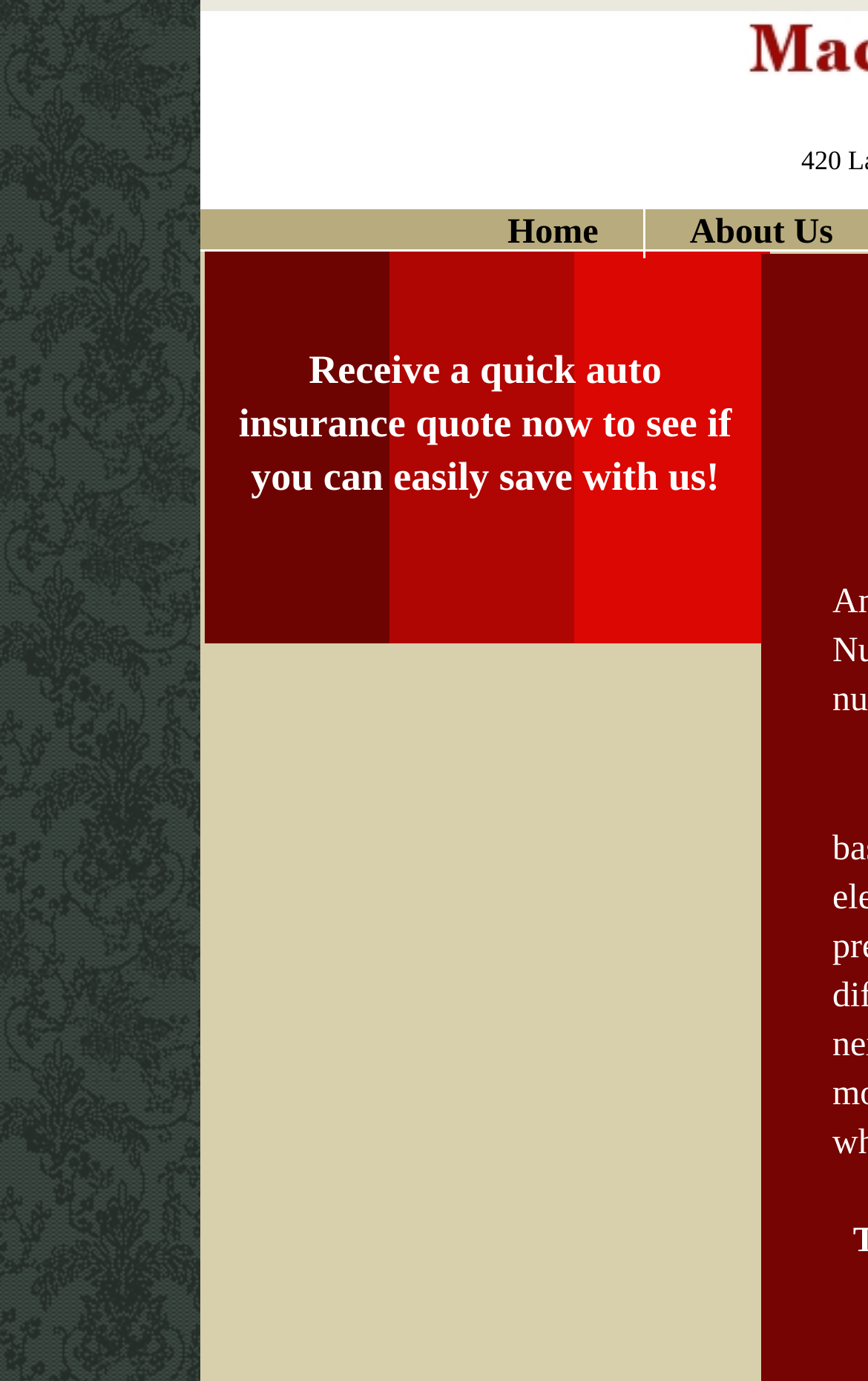From the image, can you give a detailed response to the question below:
What is the text in the first table cell?

In the first LayoutTableCell, I found a link element with the text 'Home', which suggests that the text in the first table cell is 'Home'.